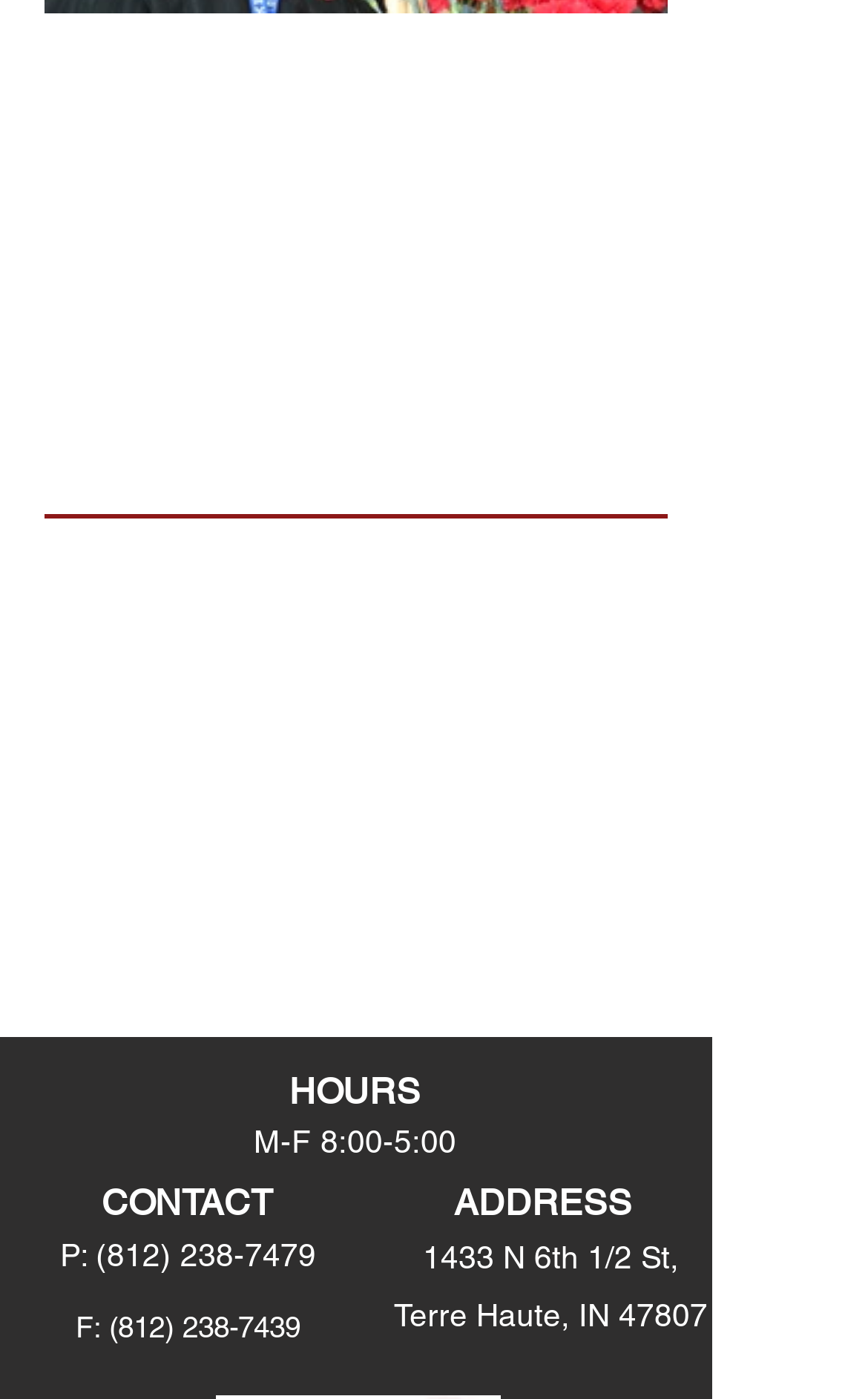How many links are available under the 'tags' navigation?
Use the image to answer the question with a single word or phrase.

30